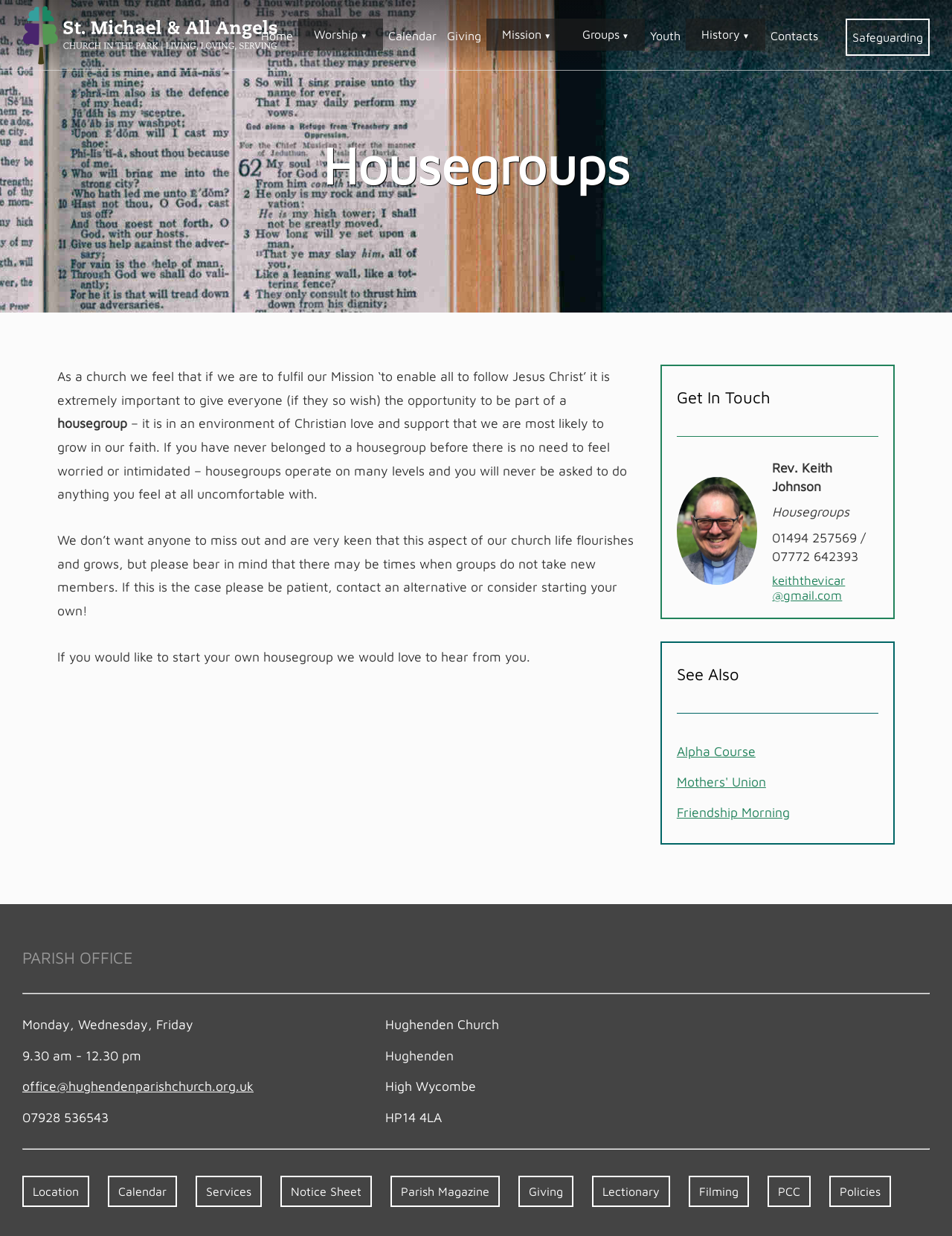Please predict the bounding box coordinates of the element's region where a click is necessary to complete the following instruction: "Click on the 'Home' link". The coordinates should be represented by four float numbers between 0 and 1, i.e., [left, top, right, bottom].

[0.357, 0.015, 0.401, 0.043]